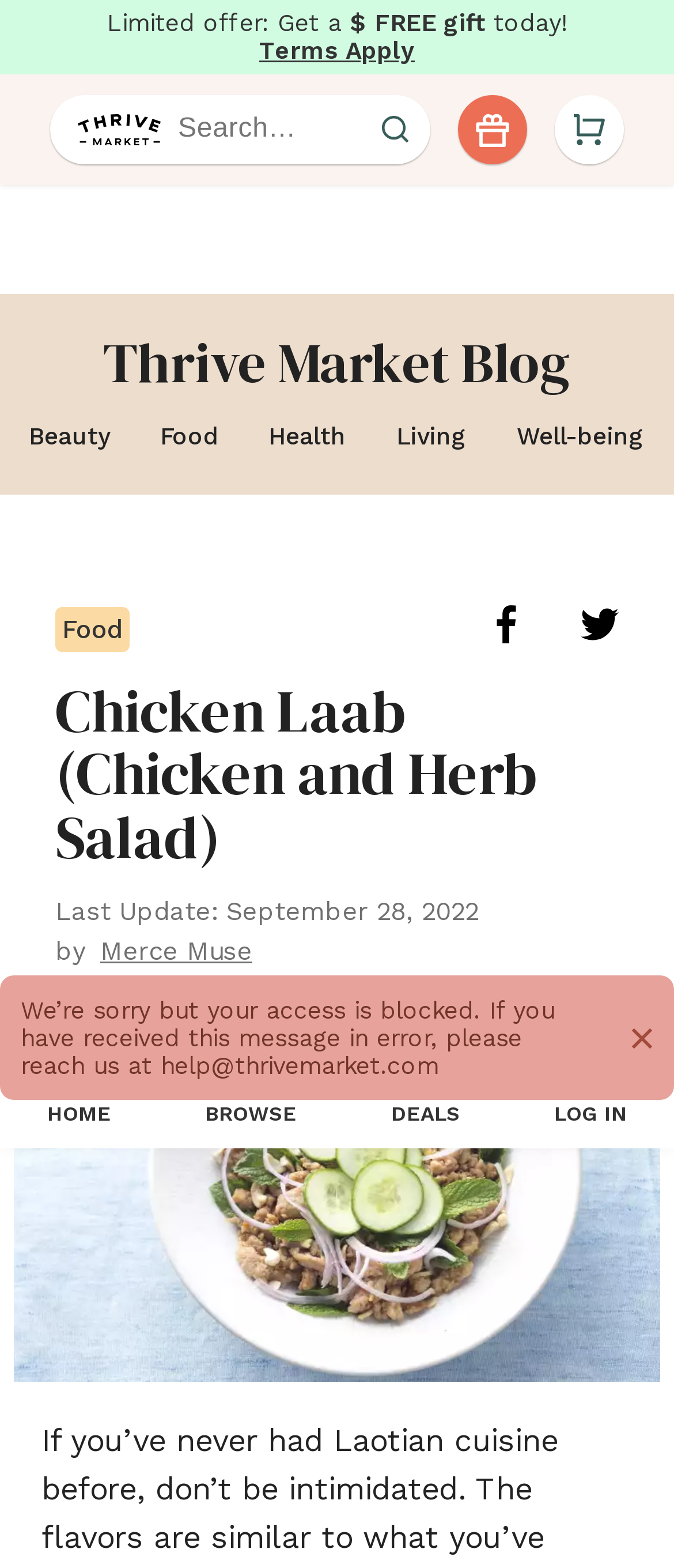Who wrote the article?
Carefully analyze the image and provide a detailed answer to the question.

The author of the article is mentioned in the link element with the text 'Merce Muse' which is located below the heading element with the text 'Chicken Laab (Chicken and Herb Salad)'.